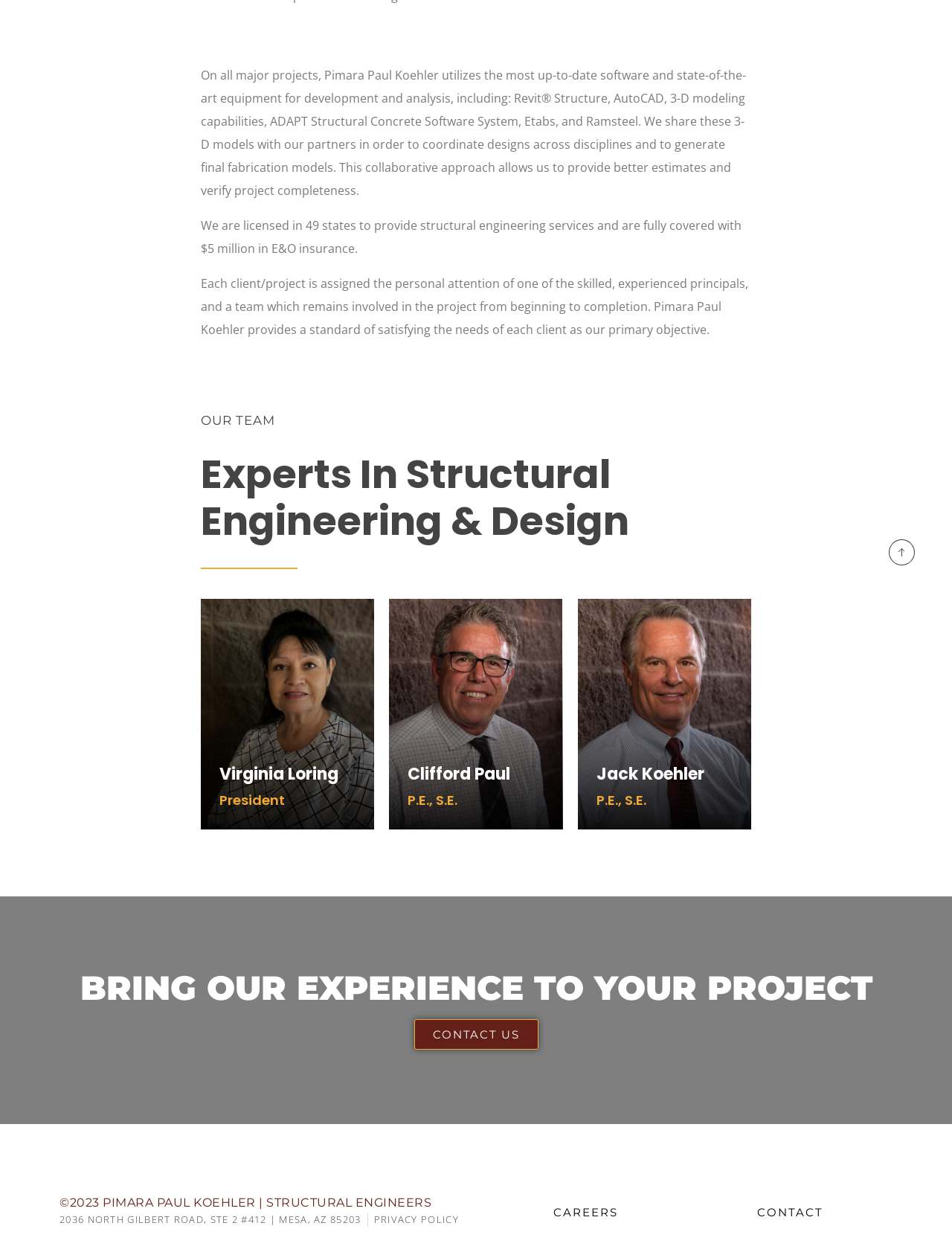Using the description: "Contact Us", identify the bounding box of the corresponding UI element in the screenshot.

[0.435, 0.814, 0.565, 0.838]